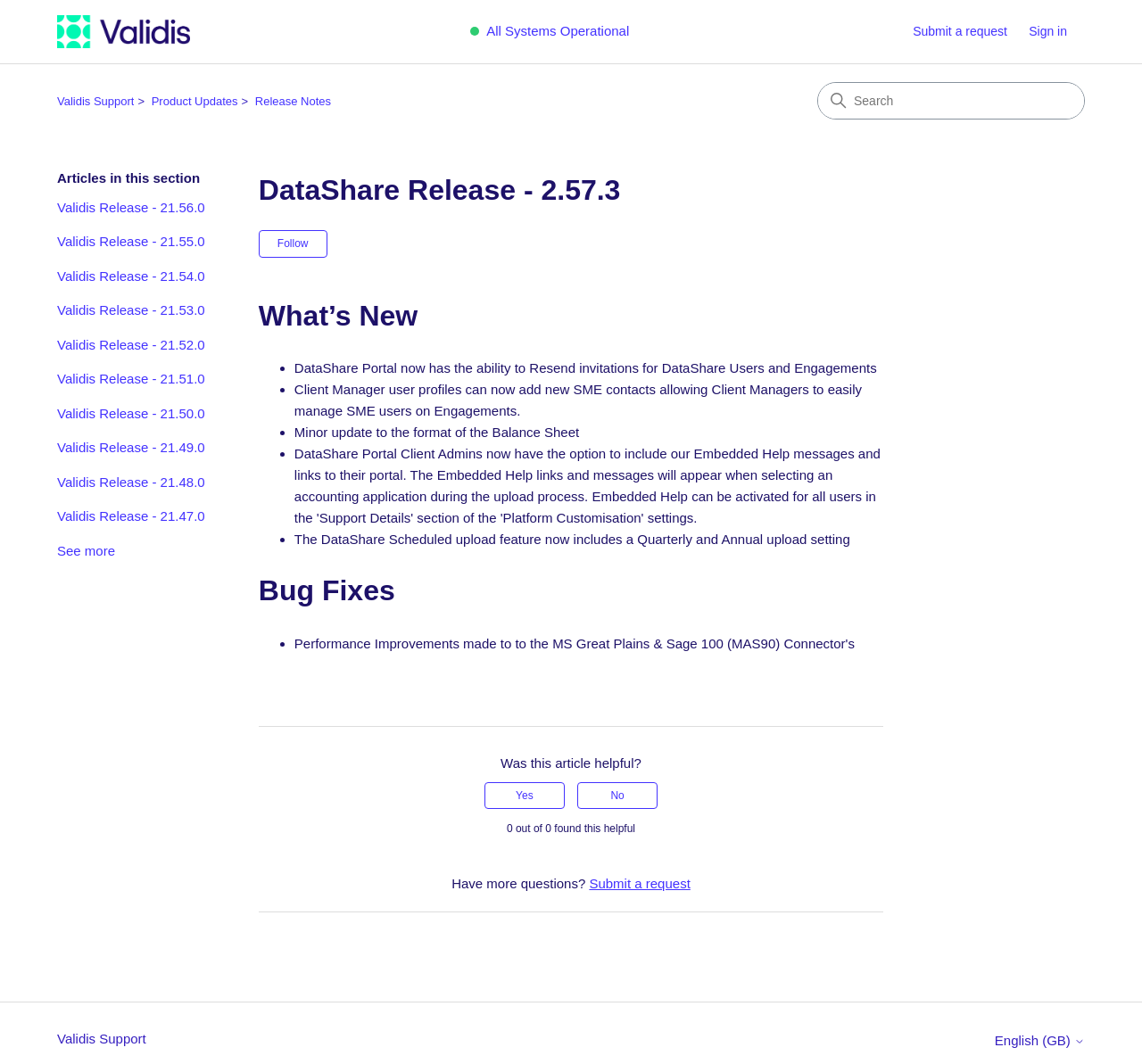What is the current system status?
Based on the image, answer the question with as much detail as possible.

I found the answer by looking at the link with the text 'All Systems Operational' which is located at the top of the webpage, indicating the current system status.